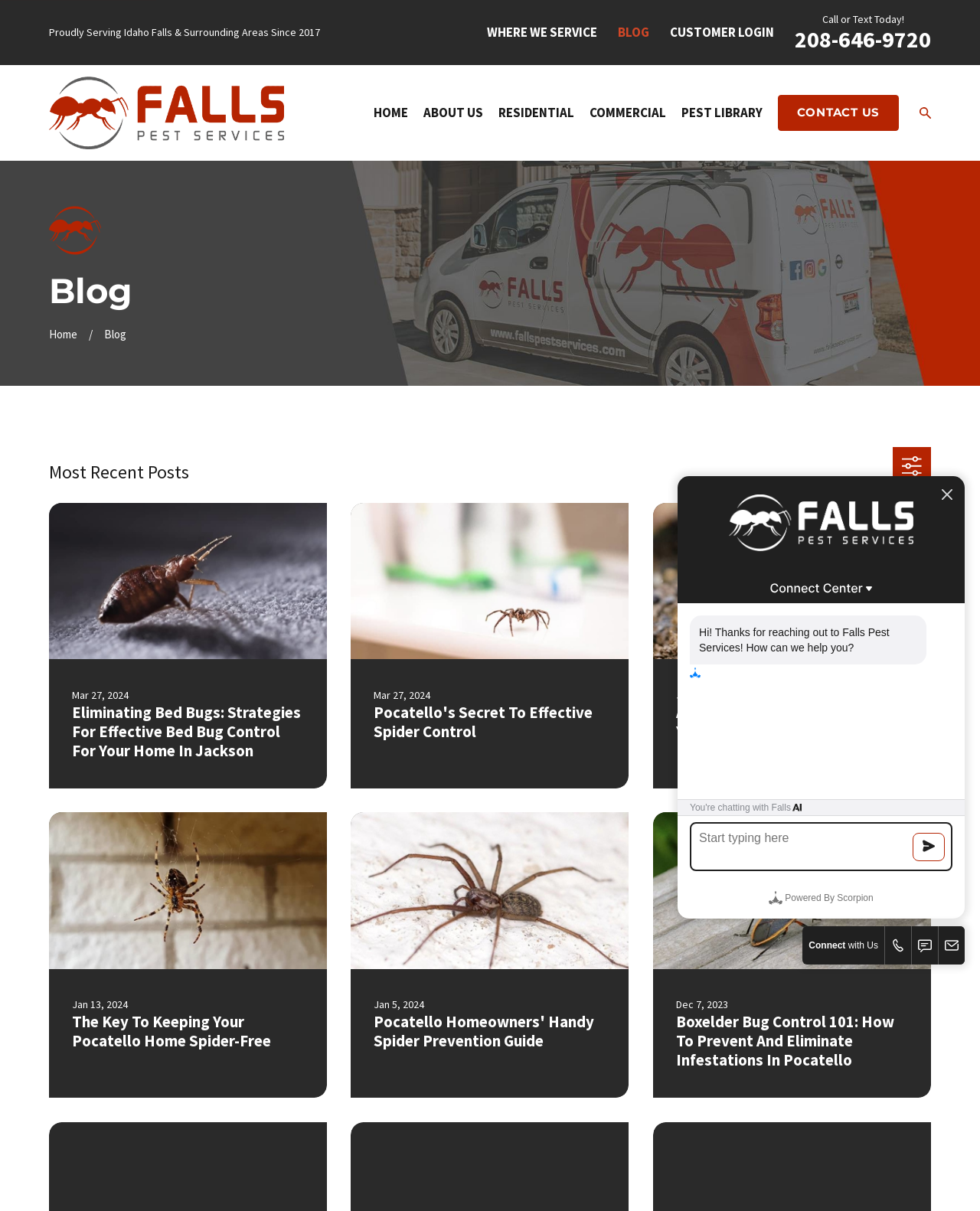What areas does Falls Pest Services serve?
Utilize the information in the image to give a detailed answer to the question.

The areas served by Falls Pest Services can be found in the top-center of the webpage, where it says 'Proudly Serving Idaho Falls & Surrounding Areas Since 2017'.